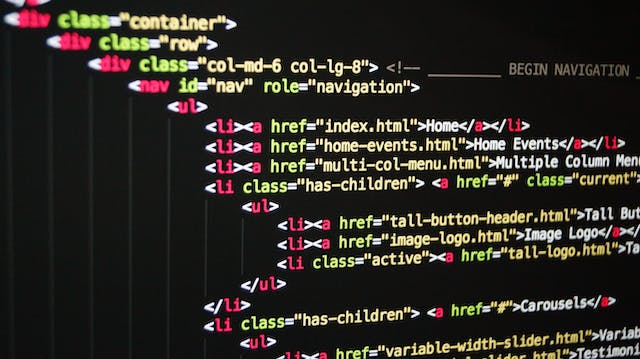Construct a detailed narrative about the image.

The image displays a snippet of HTML code, showcasing a navigation menu structure typically used in web development. It begins with a `<nav>` element that signifies the start of the navigation section, containing an unordered list (`<ul>`) of list items (`<li>`). Each list item features links (`<a>`) to different sections of a website, including "Home," "Home Events," and "Tall Button Header," among others. The structure employs classes for styling and functionality, indicating hierarchical relationships for dropdown menus, such as "has-children," which suggests that there are sub-menu items available. This format is crucial for creating user-friendly website navigation, enhancing both accessibility and user experience.